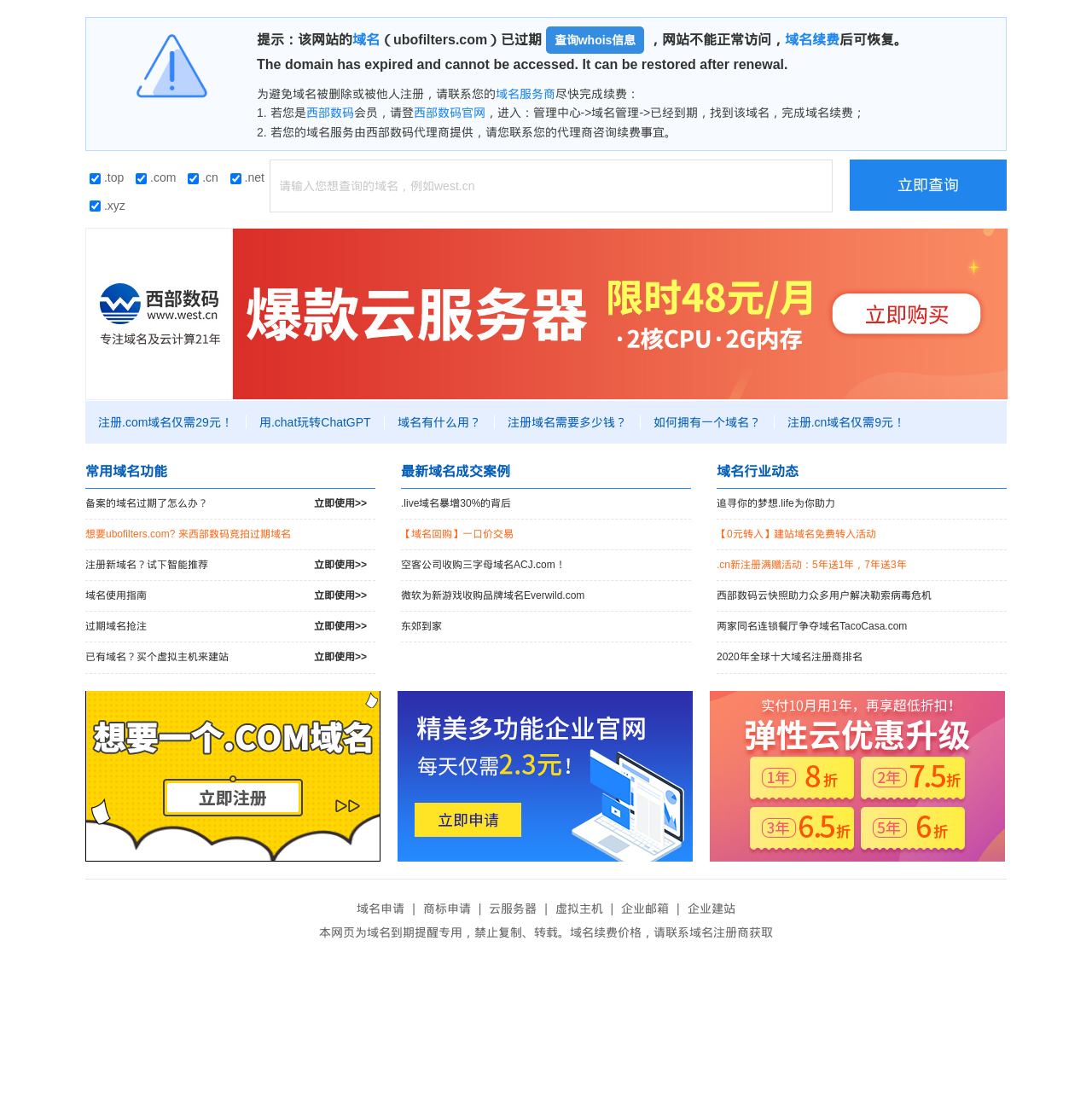Using the provided element description: "alt="精美多功能企业官网 每天仅需2.3元！"", identify the bounding box coordinates. The coordinates should be four floats between 0 and 1 in the order [left, top, right, bottom].

[0.364, 0.623, 0.634, 0.777]